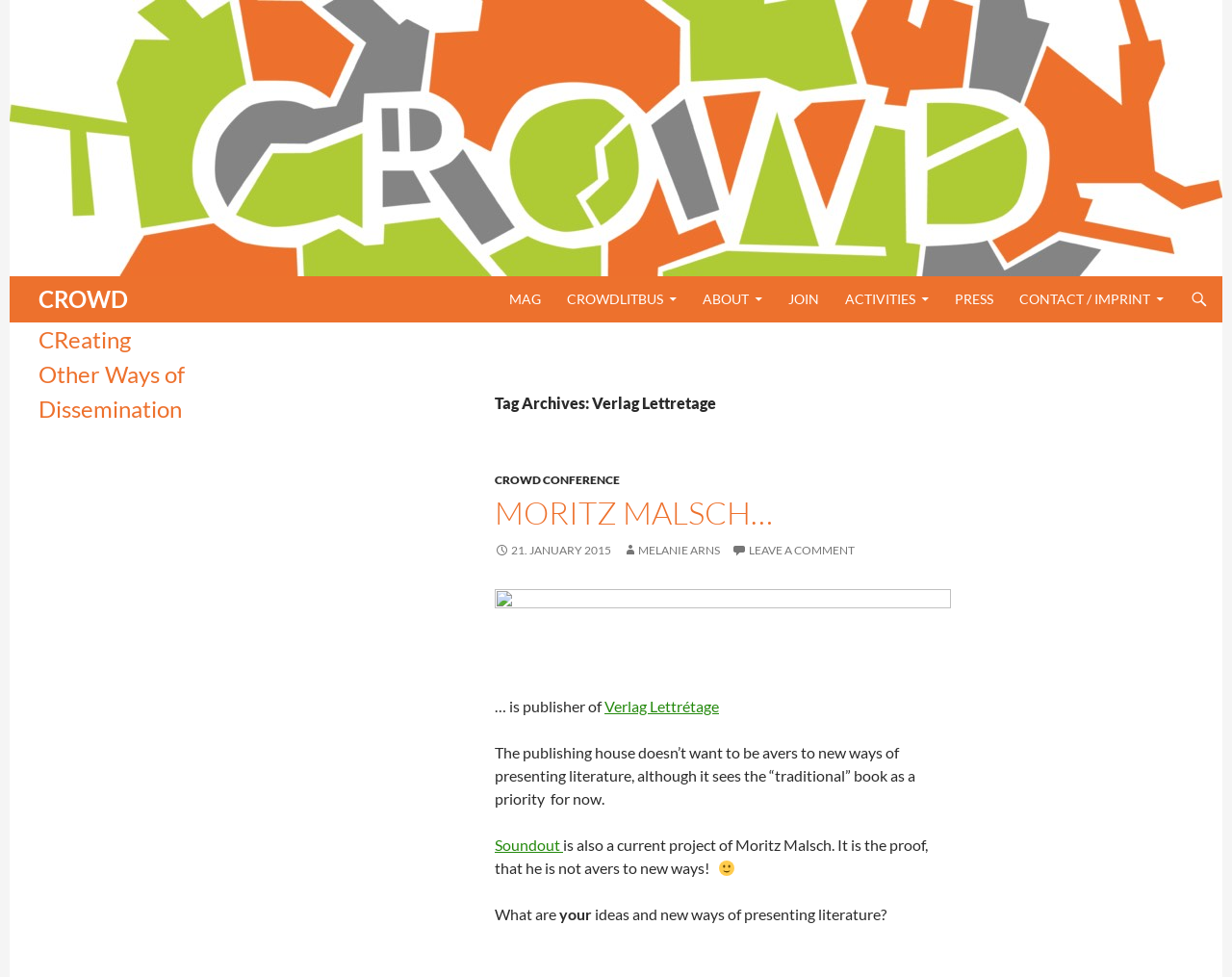Please specify the bounding box coordinates in the format (top-left x, top-left y, bottom-right x, bottom-right y), with values ranging from 0 to 1. Identify the bounding box for the UI component described as follows: 21. January 2015

[0.402, 0.556, 0.496, 0.57]